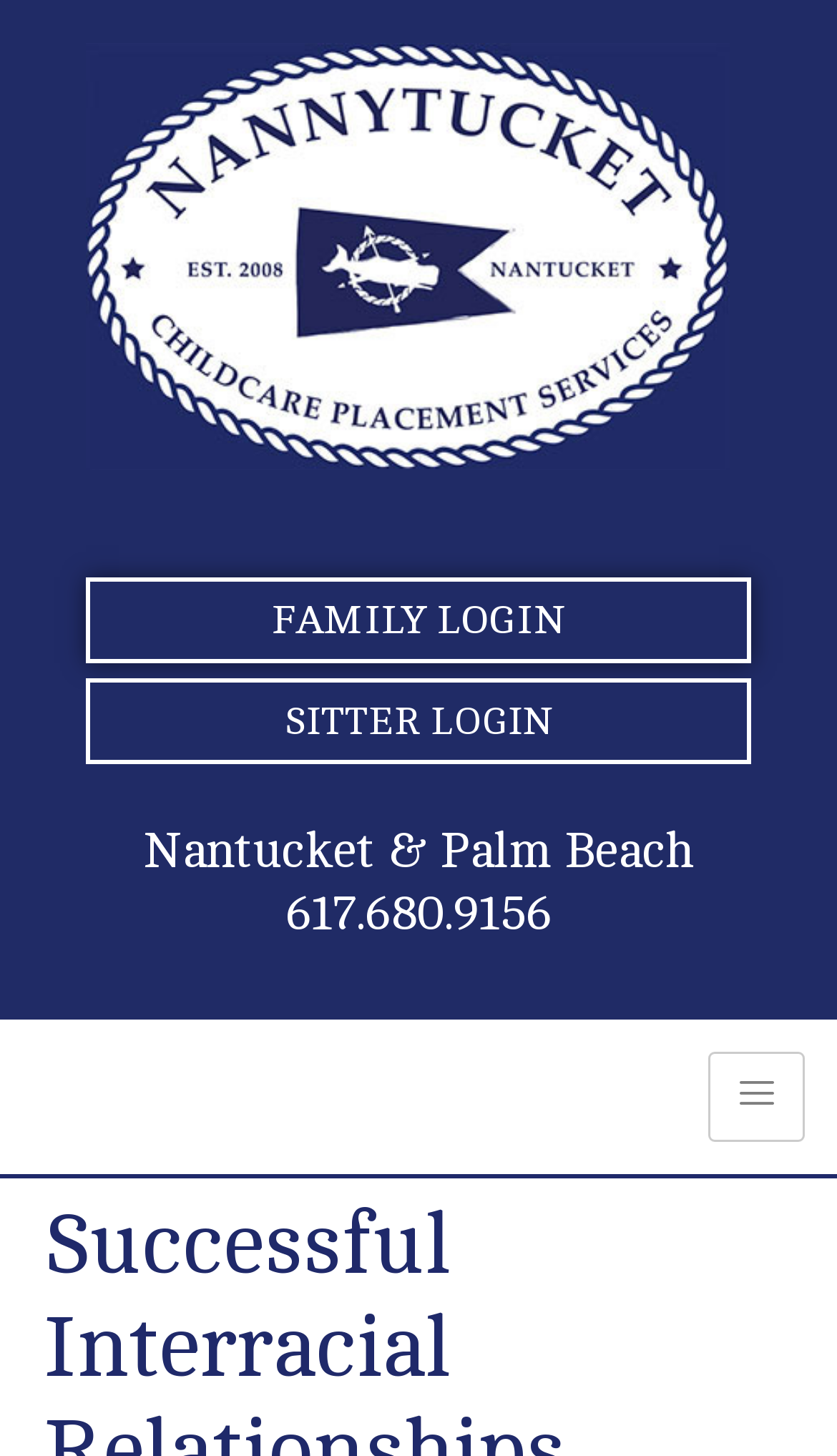Find the UI element described as: "SITTER LOGIN" and predict its bounding box coordinates. Ensure the coordinates are four float numbers between 0 and 1, [left, top, right, bottom].

[0.103, 0.465, 0.897, 0.524]